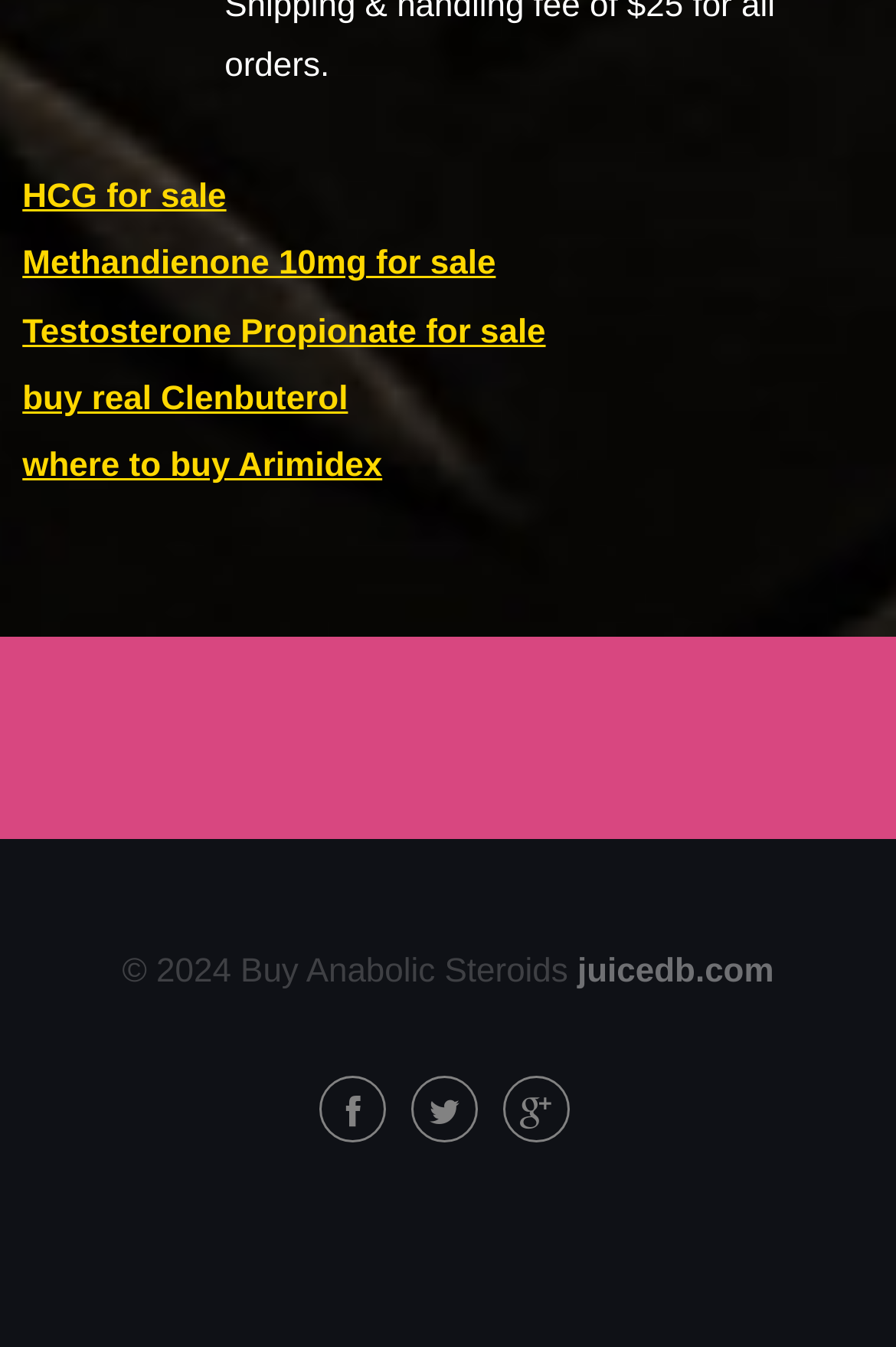Provide your answer in a single word or phrase: 
What is the year mentioned in the copyright text?

2024